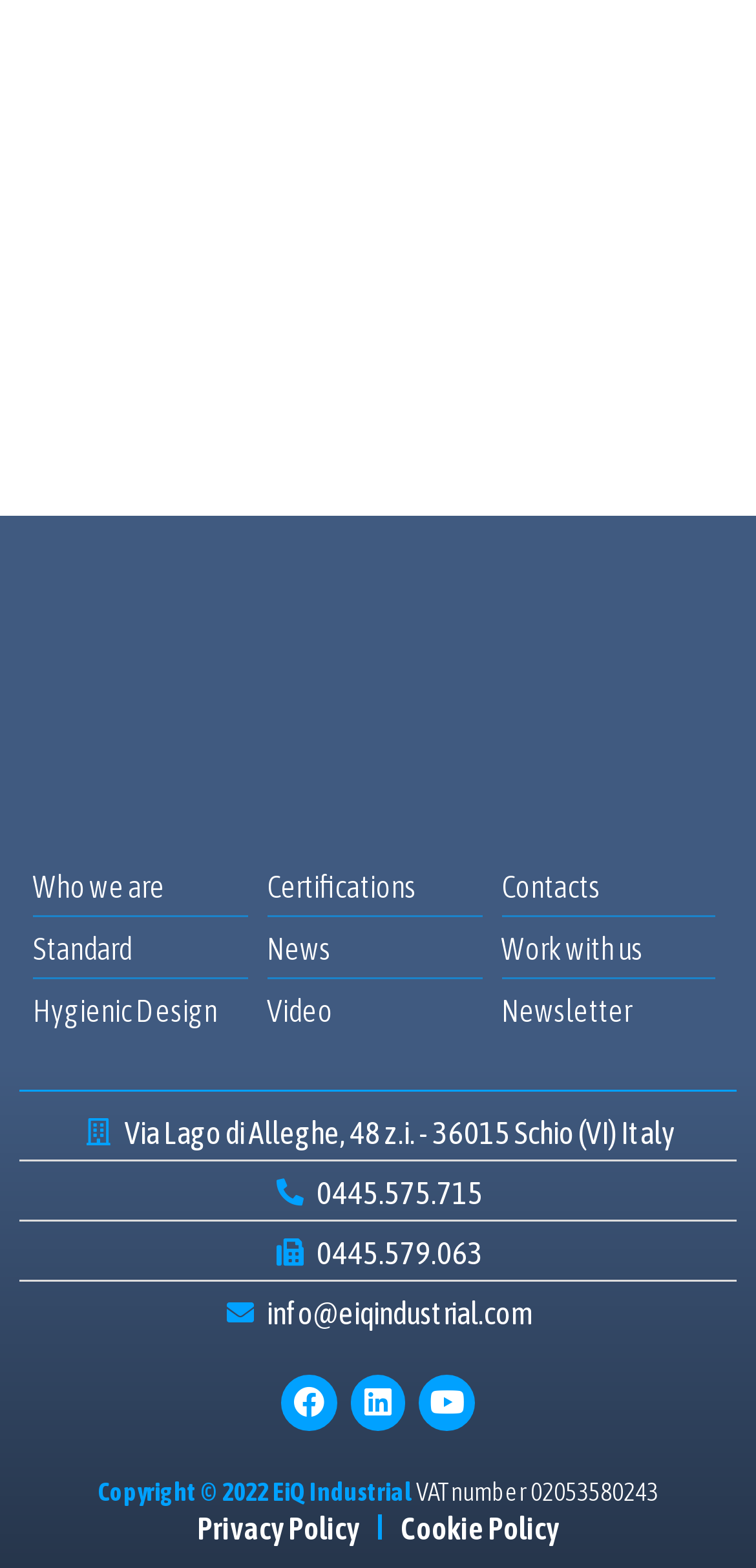Provide a brief response to the question below using one word or phrase:
What is the location of the company?

Schio, Italy